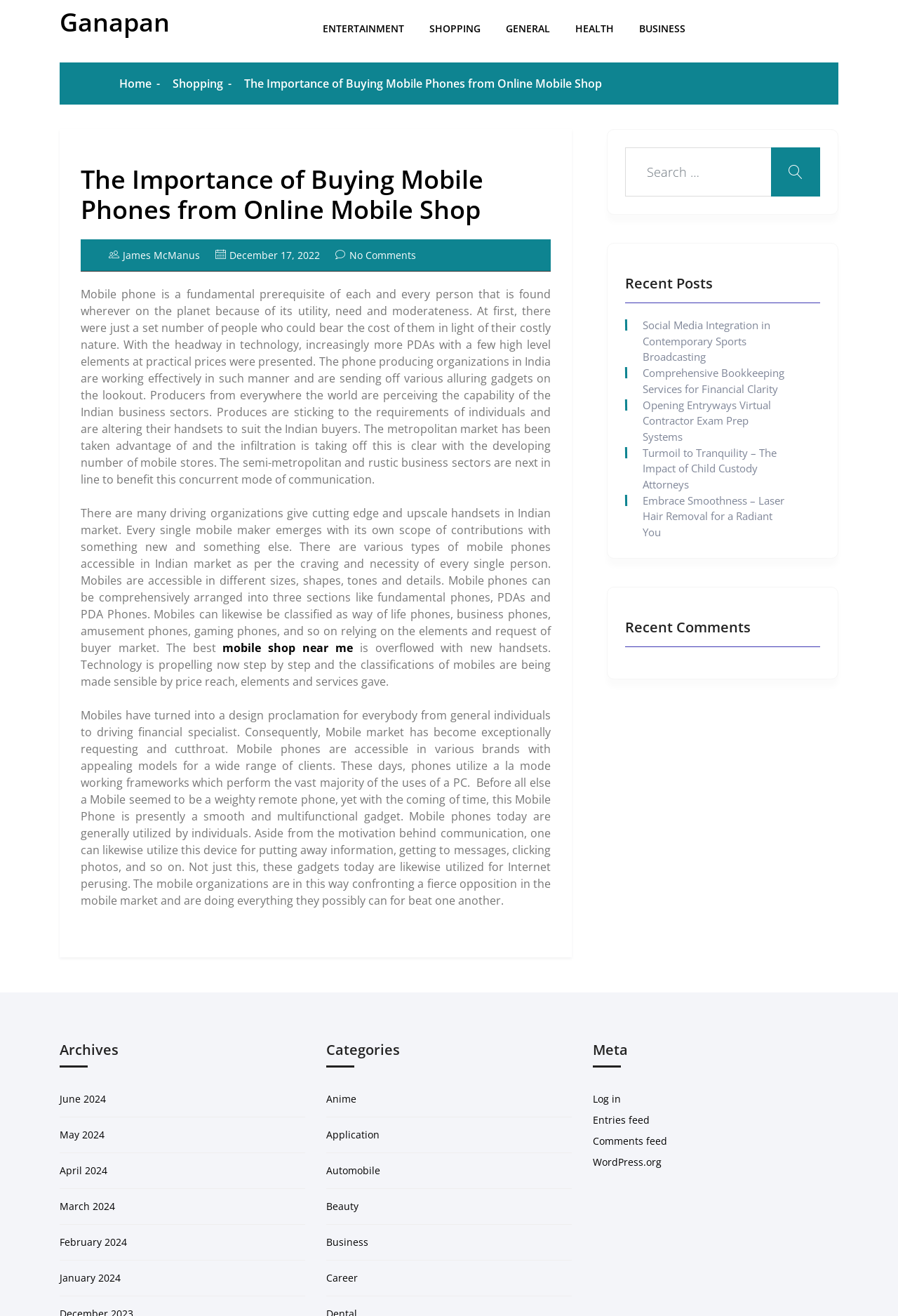Find the bounding box coordinates for the HTML element described in this sentence: "No Comments". Provide the coordinates as four float numbers between 0 and 1, in the format [left, top, right, bottom].

[0.373, 0.189, 0.463, 0.199]